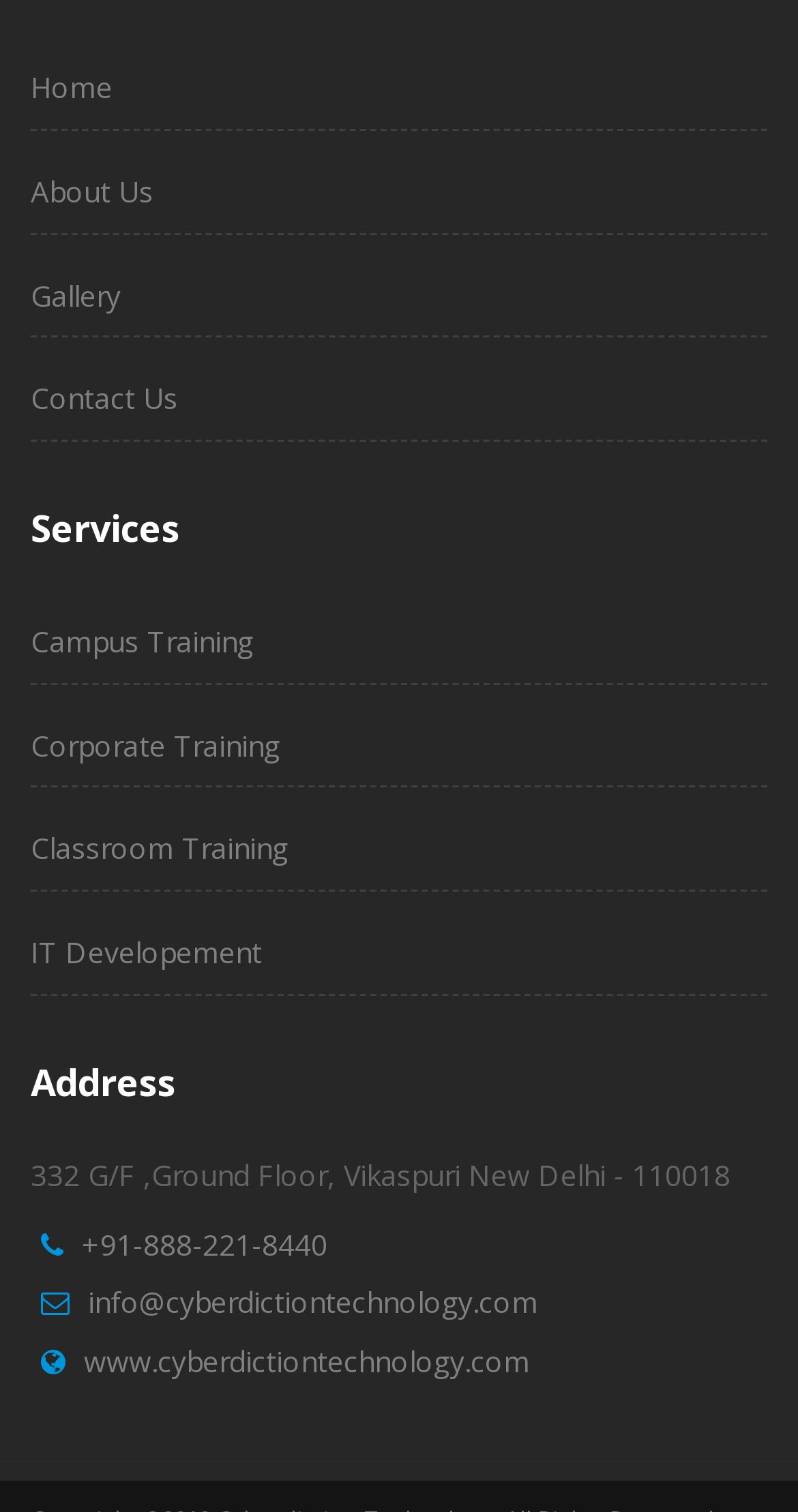Please find the bounding box for the UI element described by: "Campus Training".

[0.038, 0.411, 0.318, 0.437]